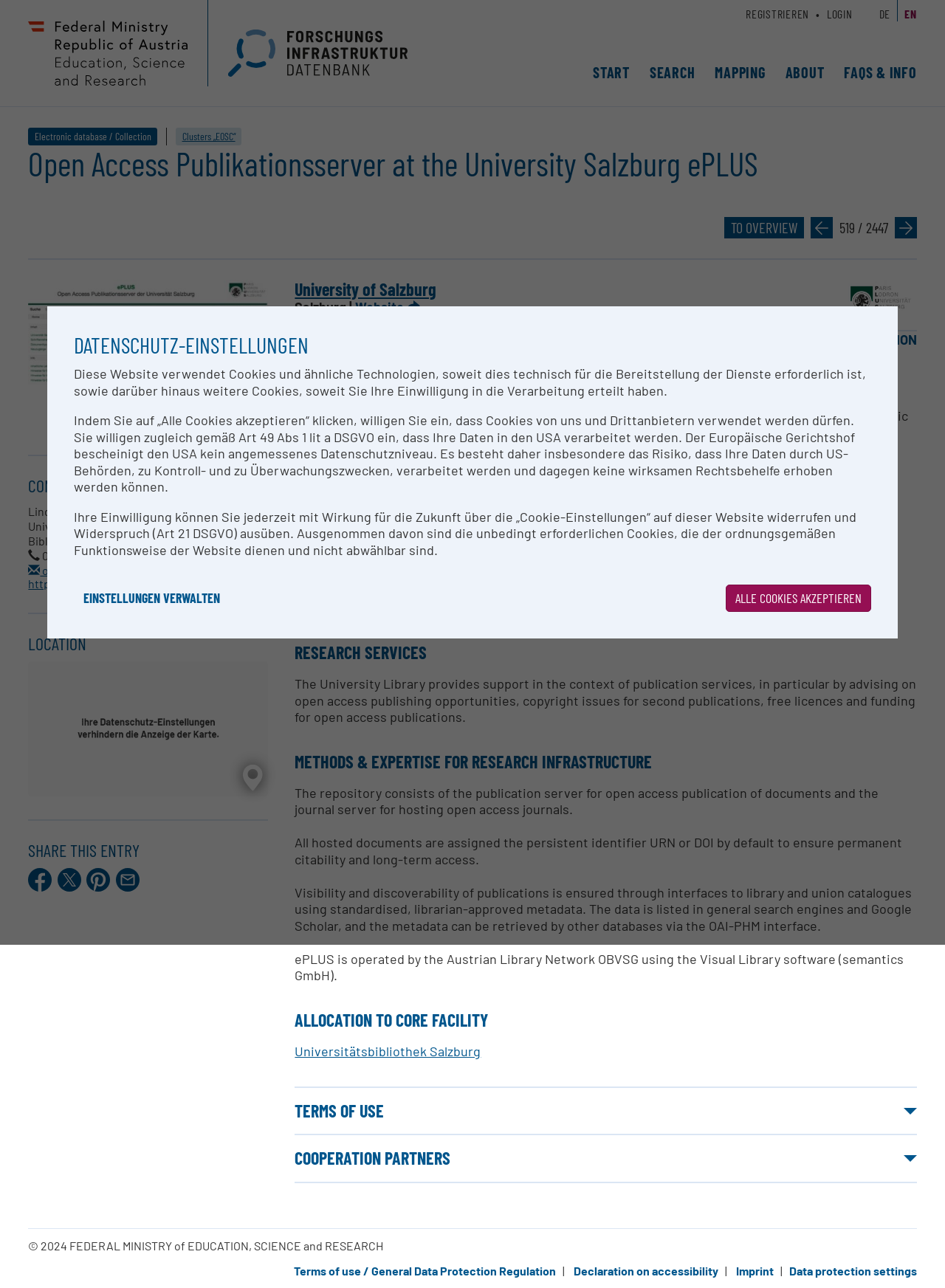Please find and report the bounding box coordinates of the element to click in order to perform the following action: "Click the 'MAPPING' link". The coordinates should be expressed as four float numbers between 0 and 1, in the format [left, top, right, bottom].

[0.757, 0.049, 0.81, 0.063]